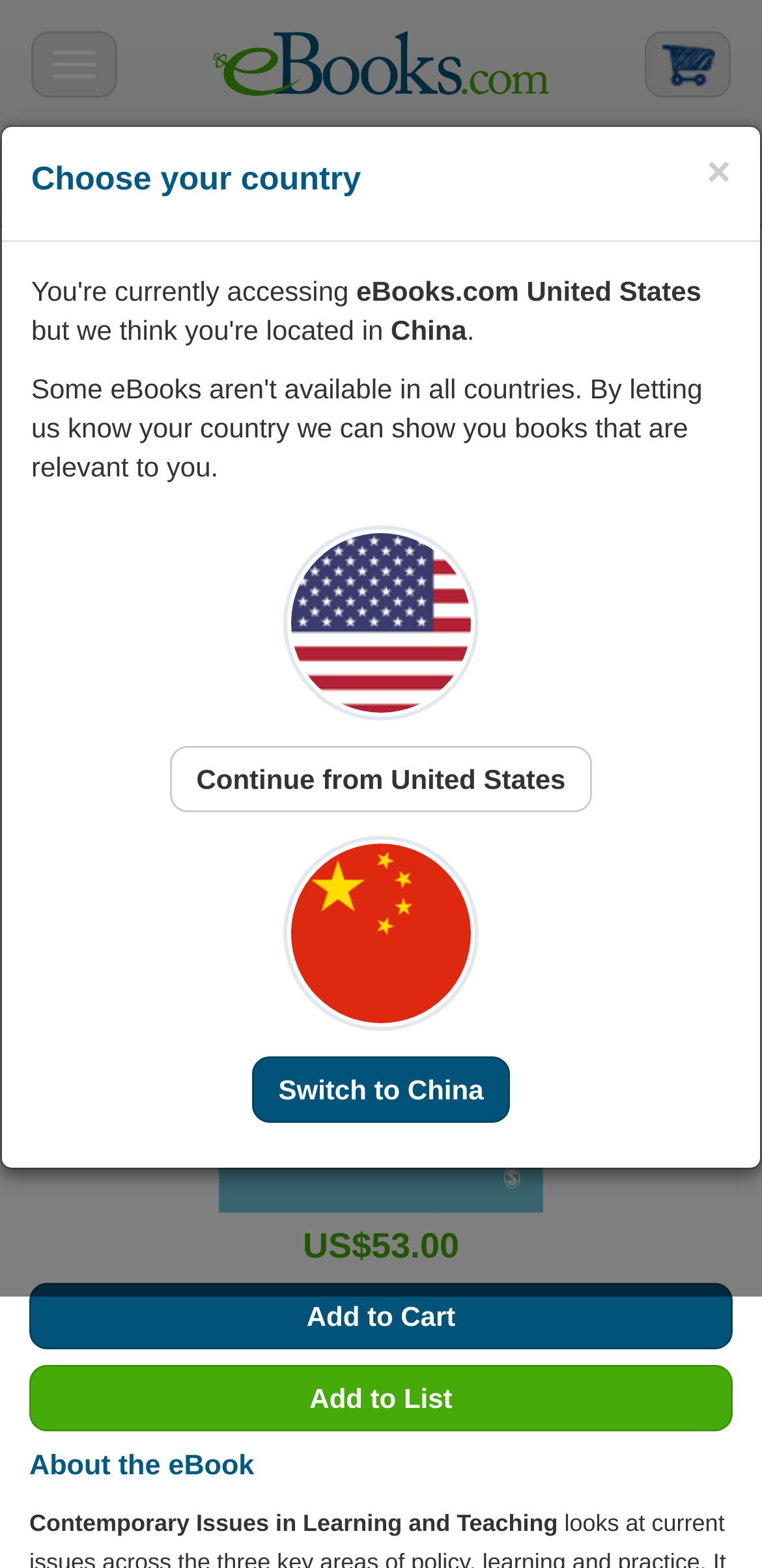Refer to the image and provide a thorough answer to this question:
How many editors are listed for this eBook?

I counted the number of editor links listed below the eBook title, which are 'Margery McMahon (ed.)', 'Christine Forde (ed.)', and 'Margaret Martin (ed.)'.